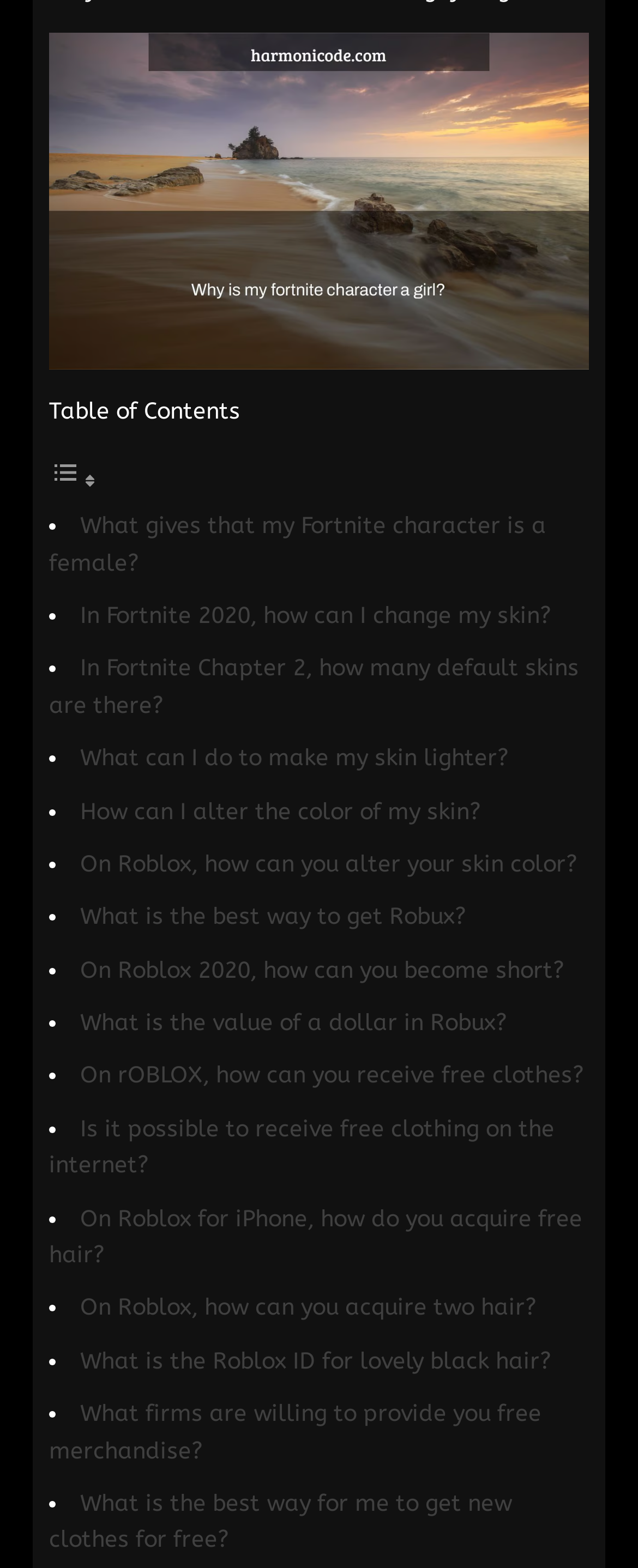How many questions are listed on this webpage?
Look at the image and answer the question using a single word or phrase.

24